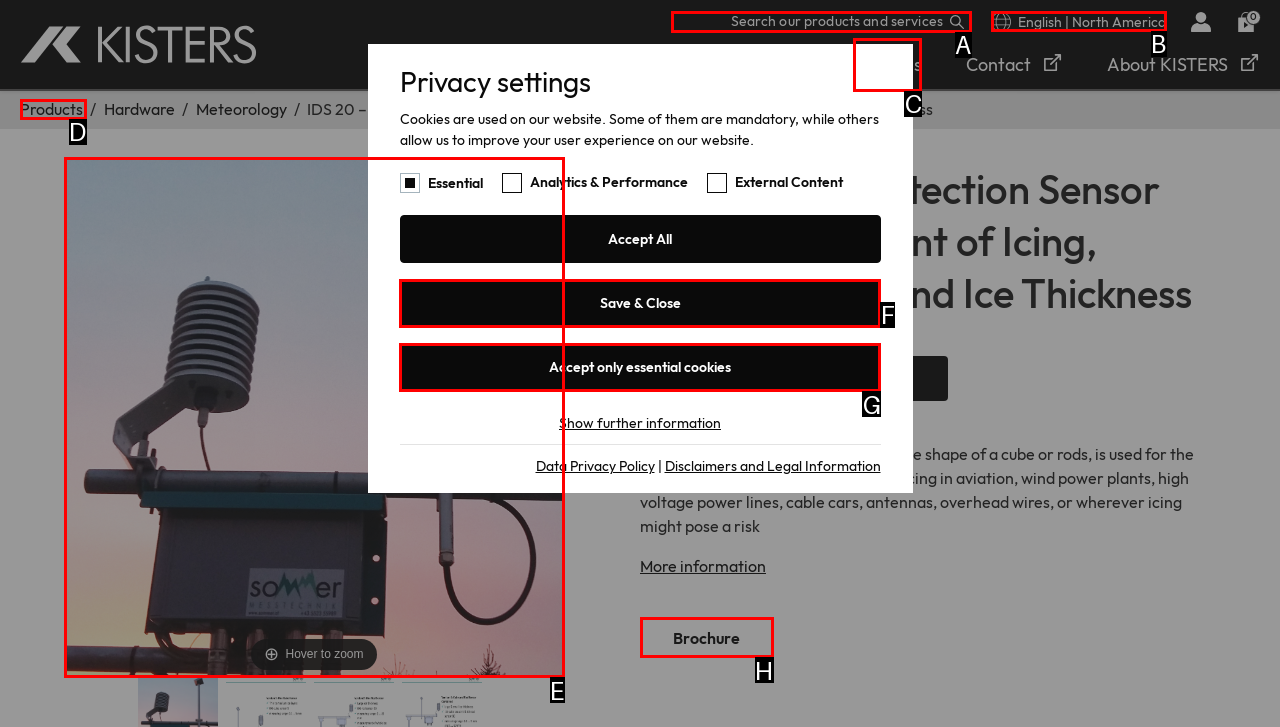Identify the correct UI element to click to achieve the task: View brochure of IDS 20.
Answer with the letter of the appropriate option from the choices given.

H